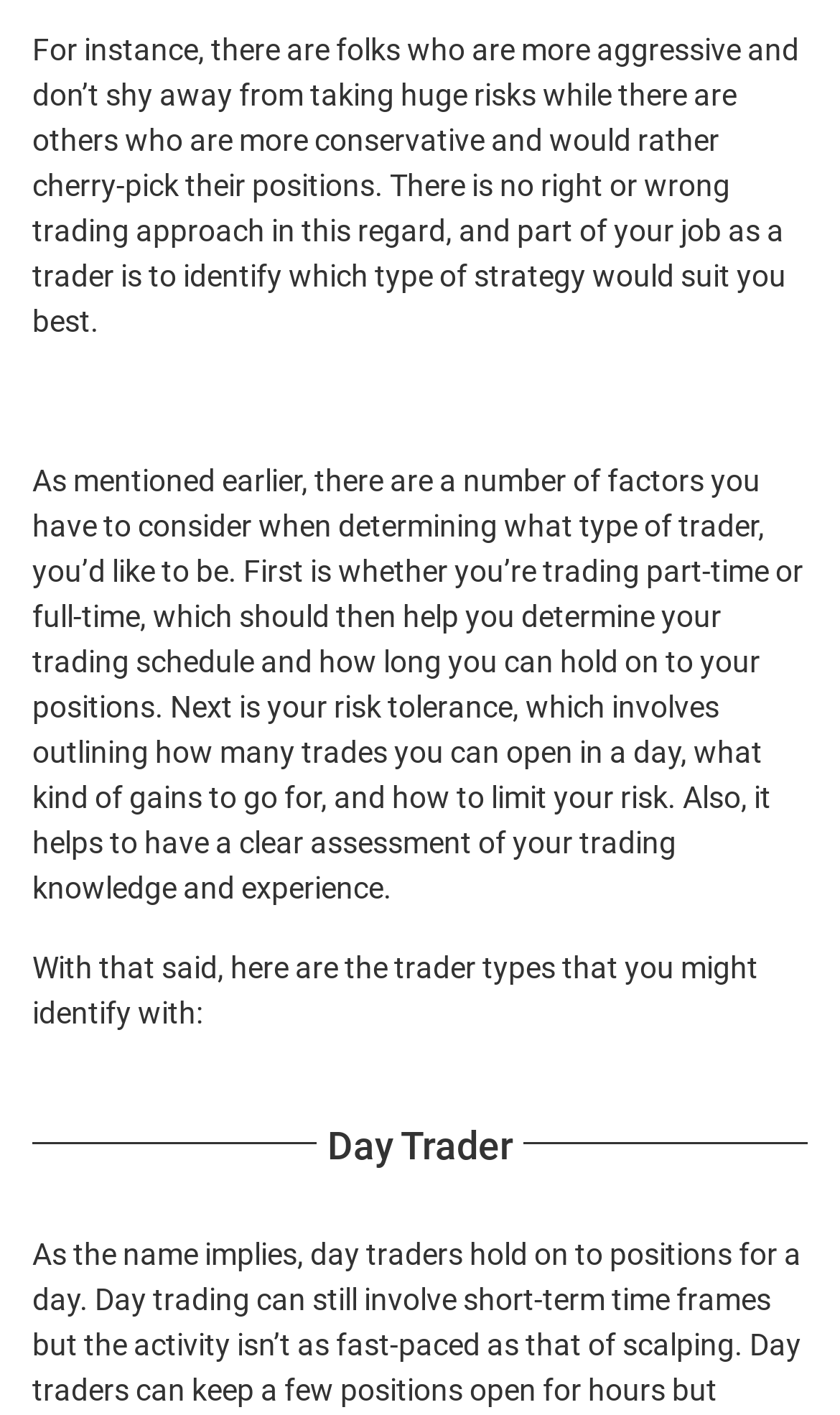Show me the bounding box coordinates of the clickable region to achieve the task as per the instruction: "Chat now!".

[0.397, 0.219, 0.718, 0.28]